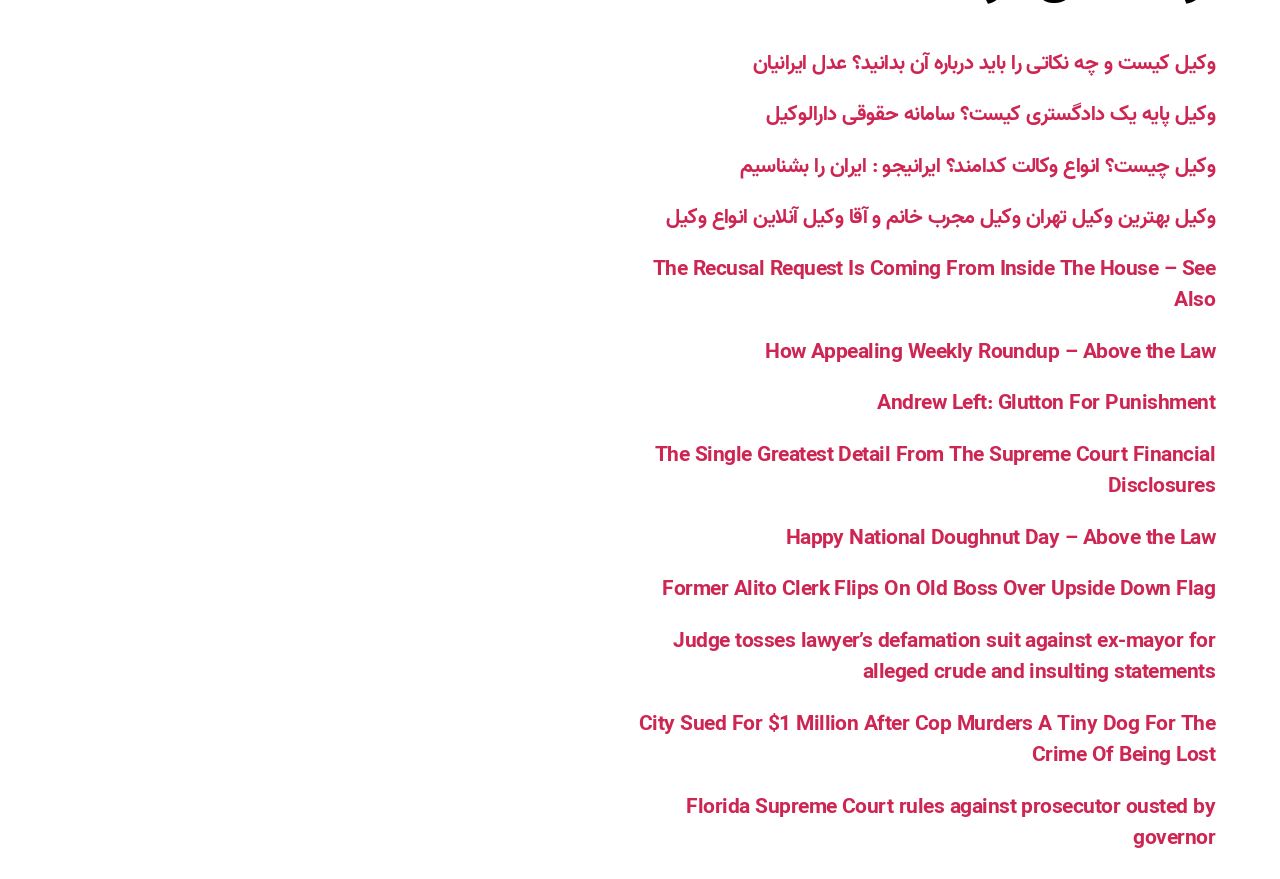What is the main topic of this webpage?
Craft a detailed and extensive response to the question.

Based on the links provided on the webpage, it appears that the main topic is law, as most of the links are related to lawyers, courts, and legal issues.